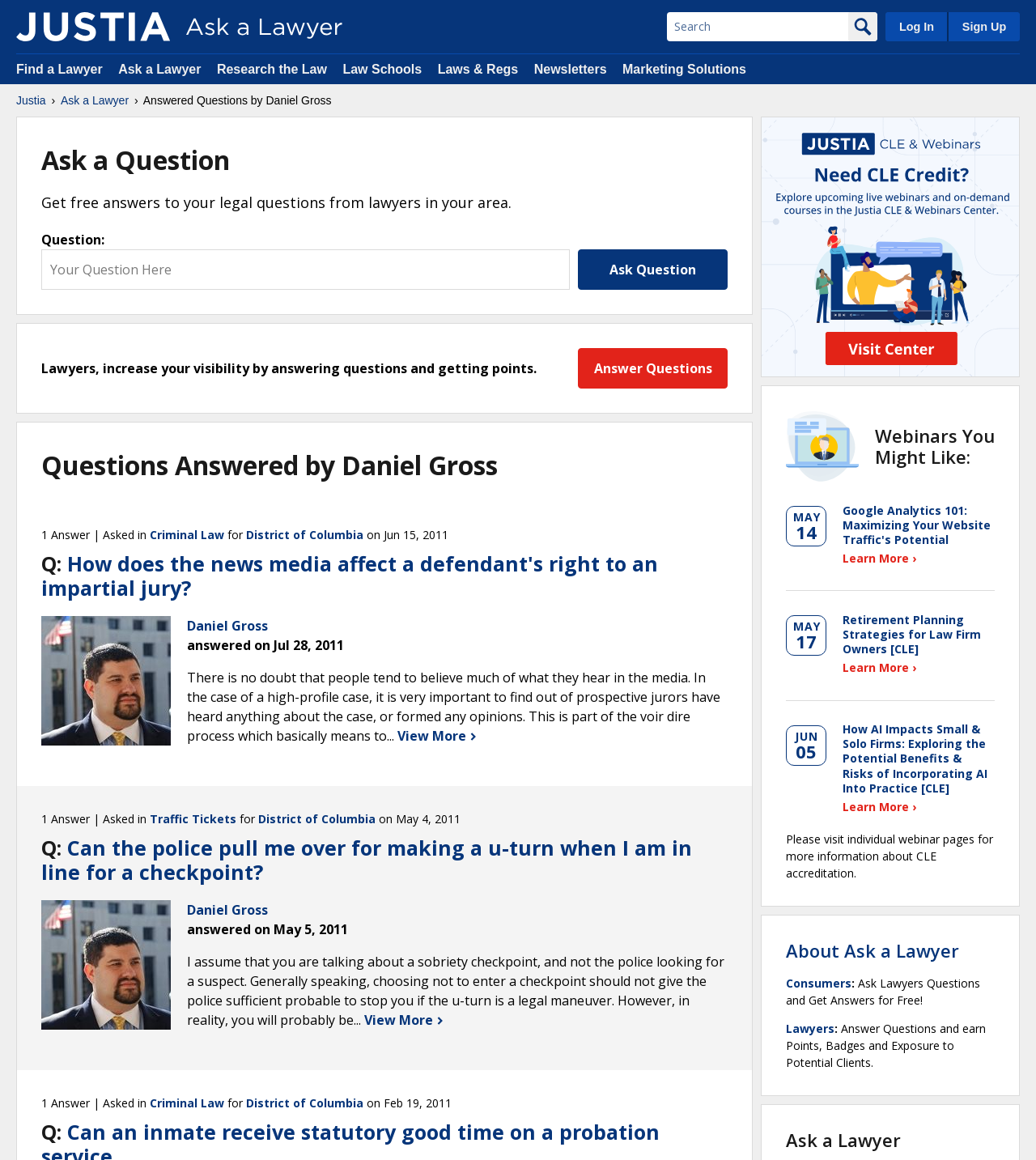Please look at the image and answer the question with a detailed explanation: What is the topic of the first question answered by Daniel Gross?

I looked at the first question answered by Daniel Gross and found that it is related to Criminal Law, as indicated by the 'Answer | Asked in' section.